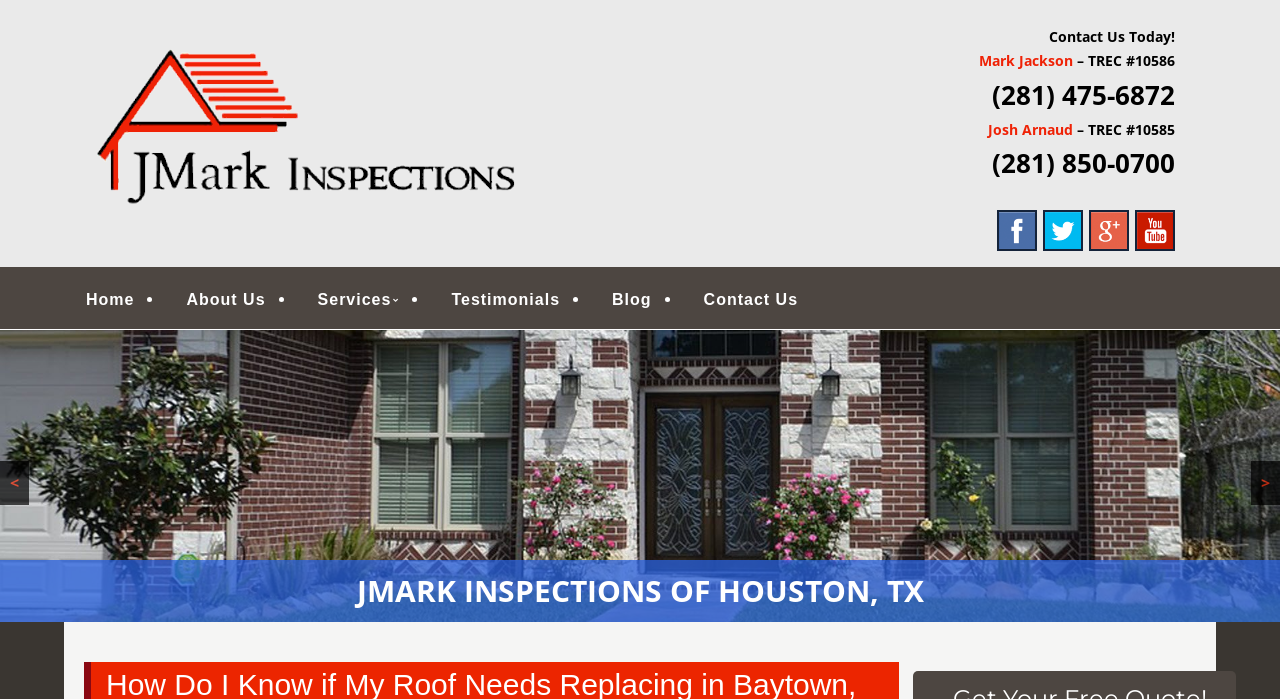Determine the main heading of the webpage and generate its text.

JMARK INSPECTIONS | HOUSTON HOME INSPECTORS | HARRIS COUNTY COMMERCIAL REAL ESTATE INSPECTORS | BUILDING INSPECTORS